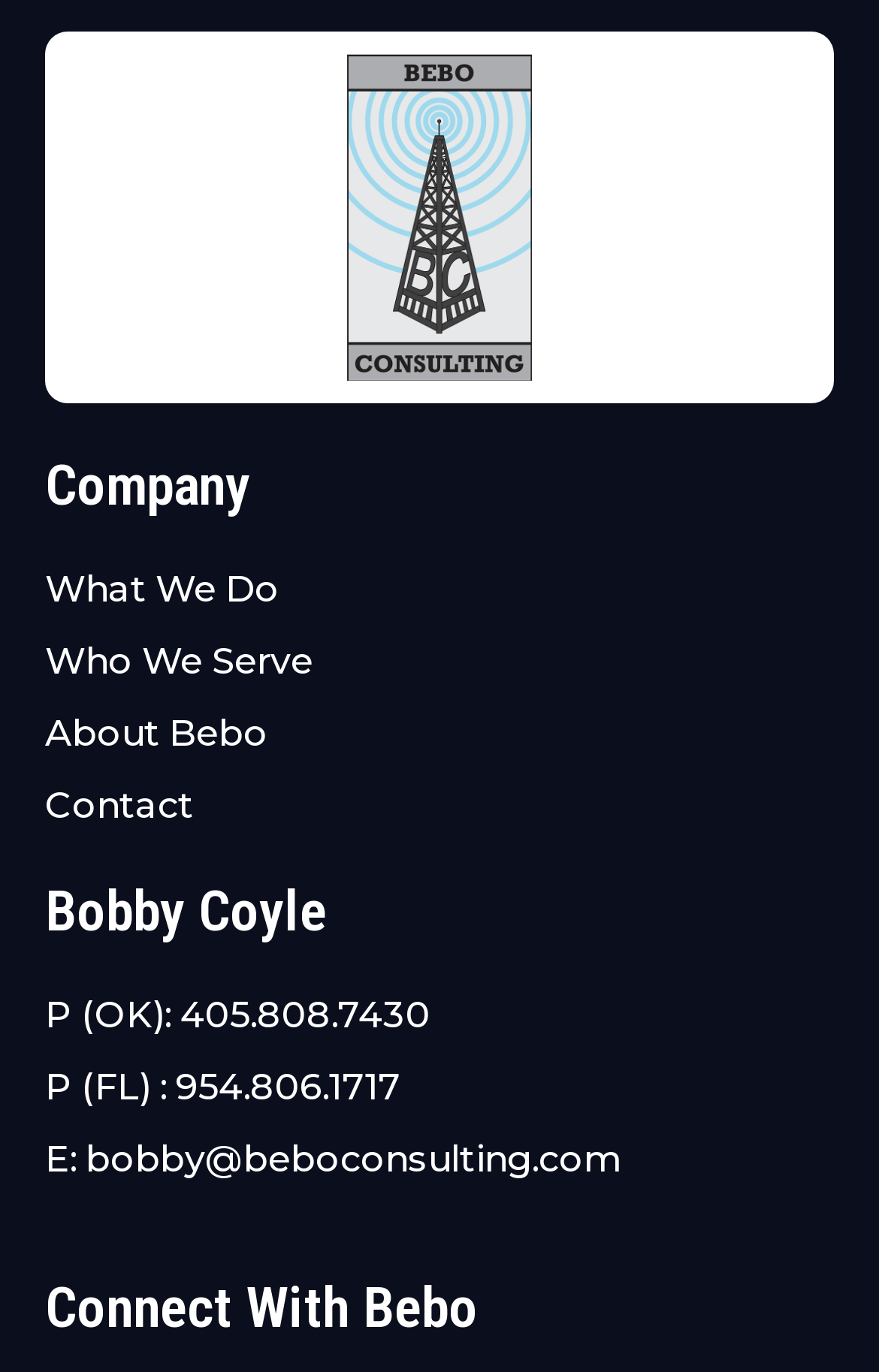Please determine the bounding box coordinates for the UI element described here. Use the format (top-left x, top-left y, bottom-right x, bottom-right y) with values bounded between 0 and 1: About Bebo

[0.051, 0.517, 1.0, 0.553]